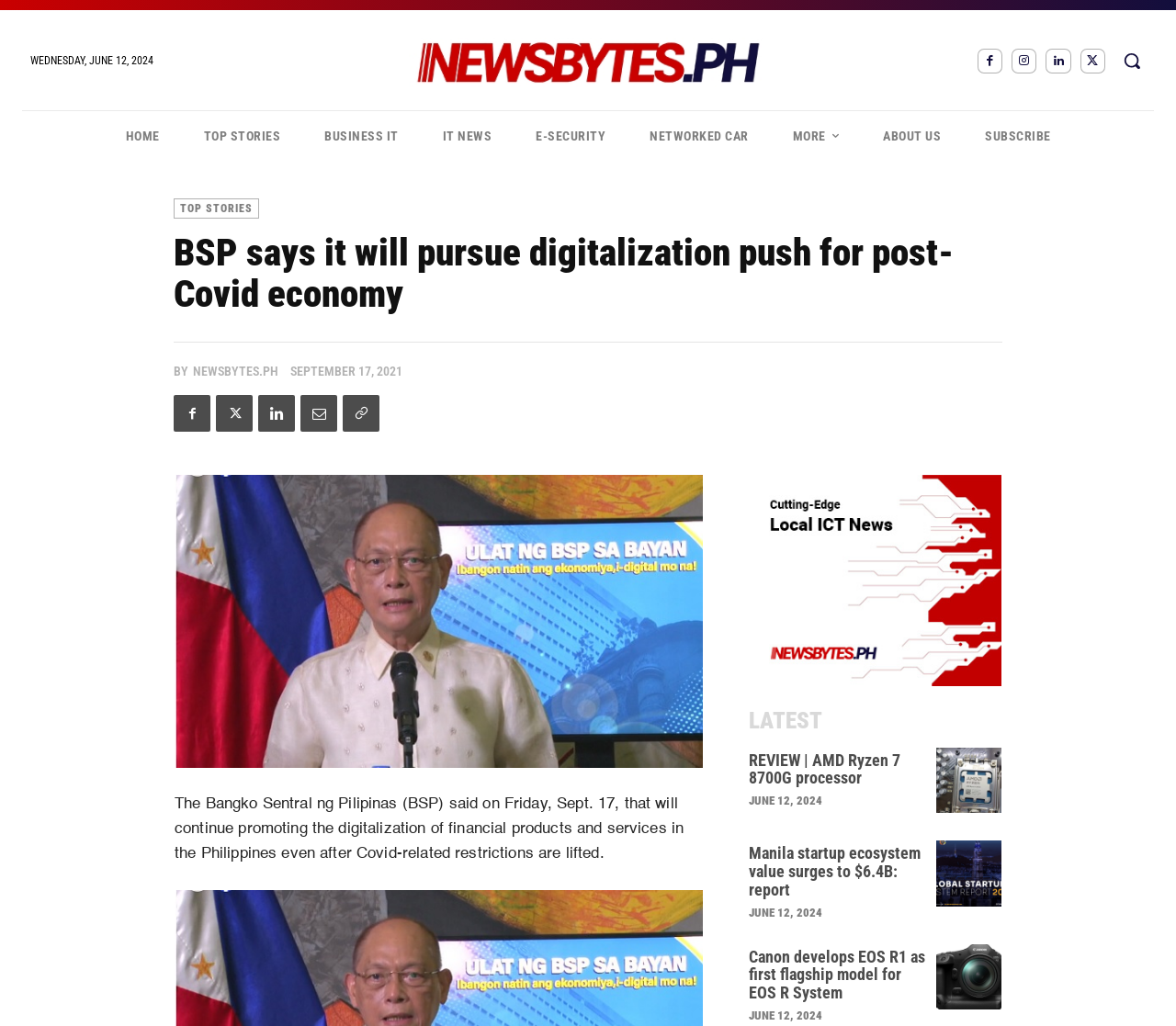Kindly determine the bounding box coordinates of the area that needs to be clicked to fulfill this instruction: "Search for something".

[0.944, 0.038, 0.981, 0.081]